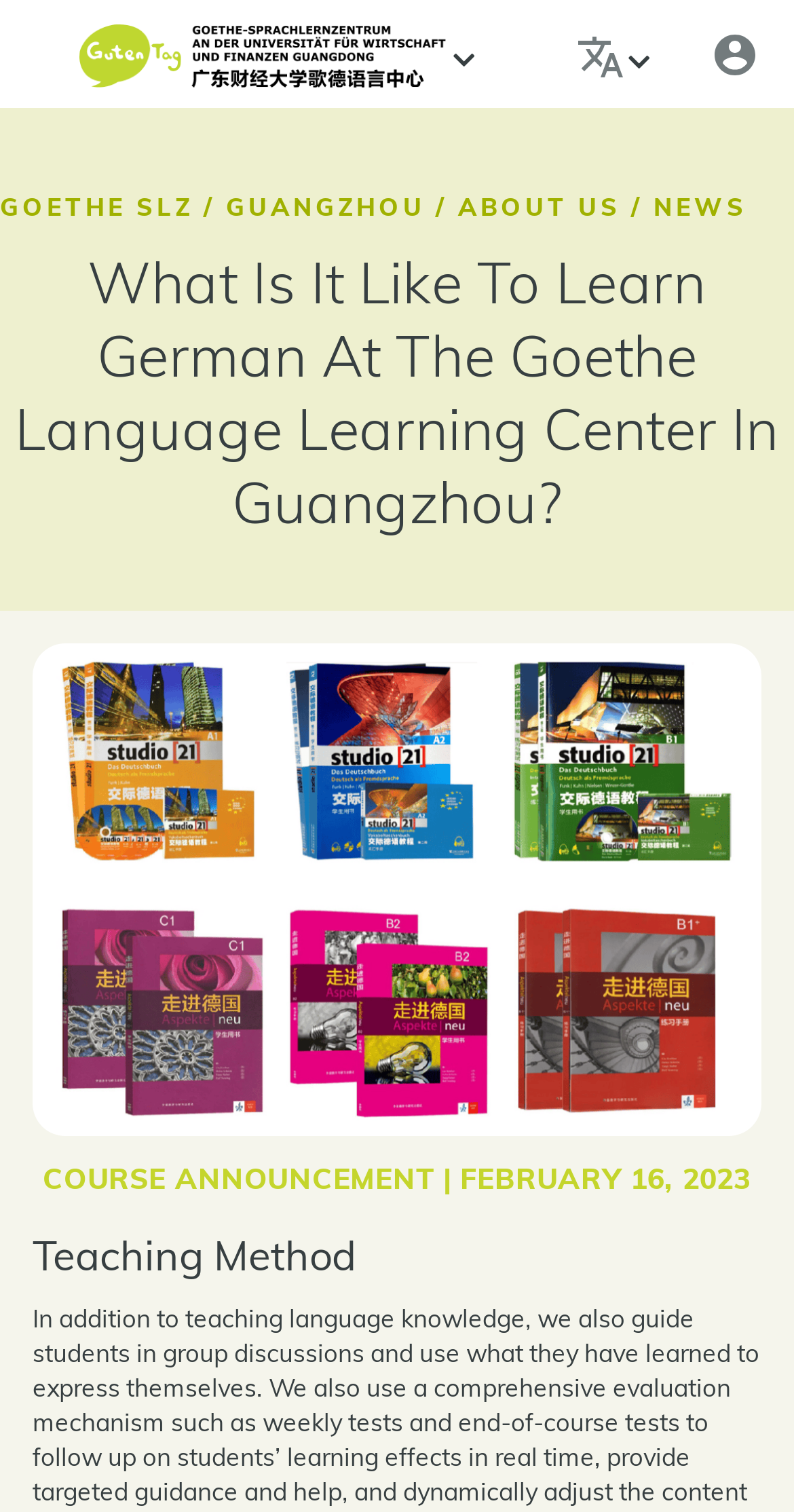How many links are there in the top navigation bar? Based on the image, give a response in one word or a short phrase.

5